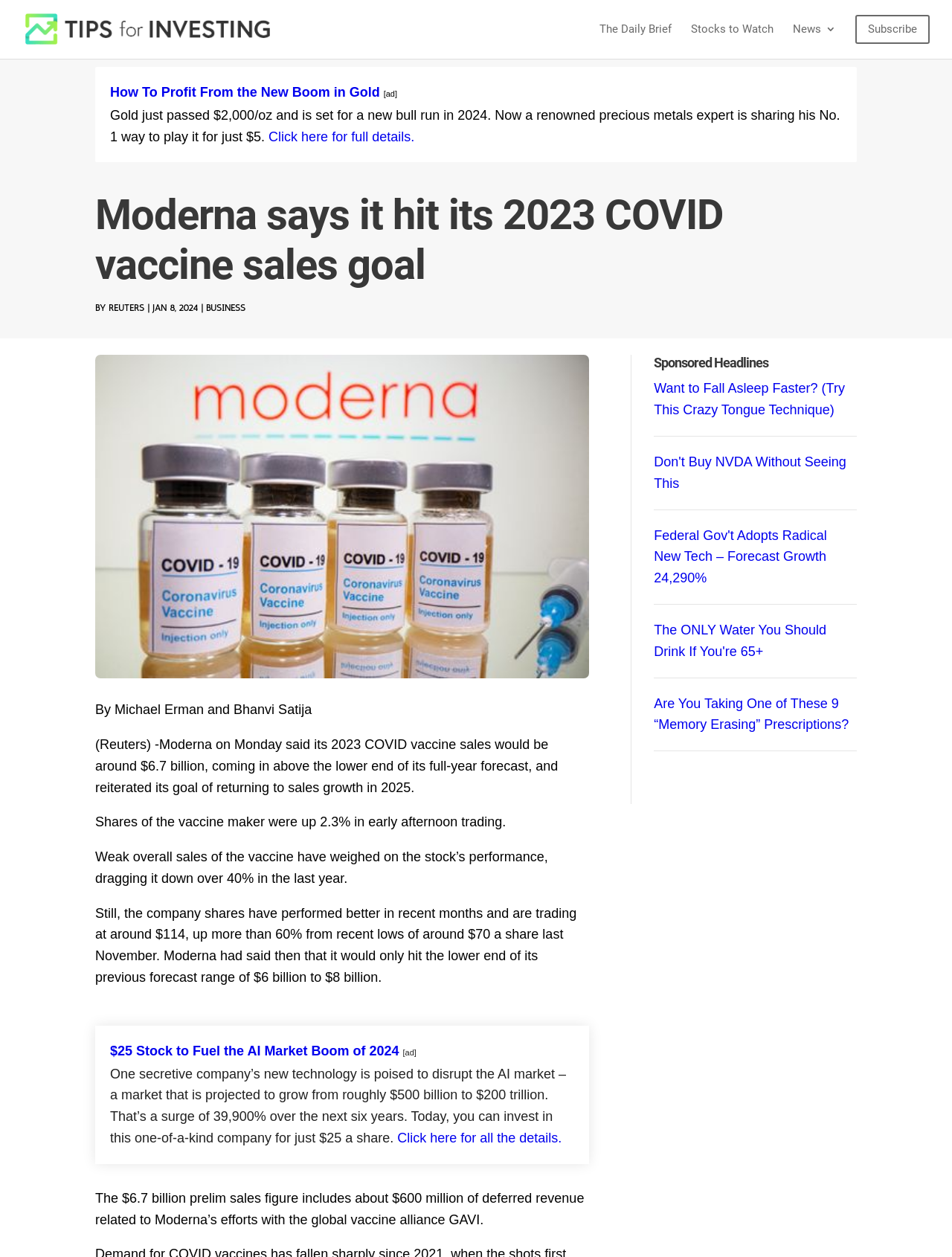Specify the bounding box coordinates of the area to click in order to execute this command: 'Check the sponsored headline about falling asleep faster'. The coordinates should consist of four float numbers ranging from 0 to 1, and should be formatted as [left, top, right, bottom].

[0.687, 0.303, 0.887, 0.332]